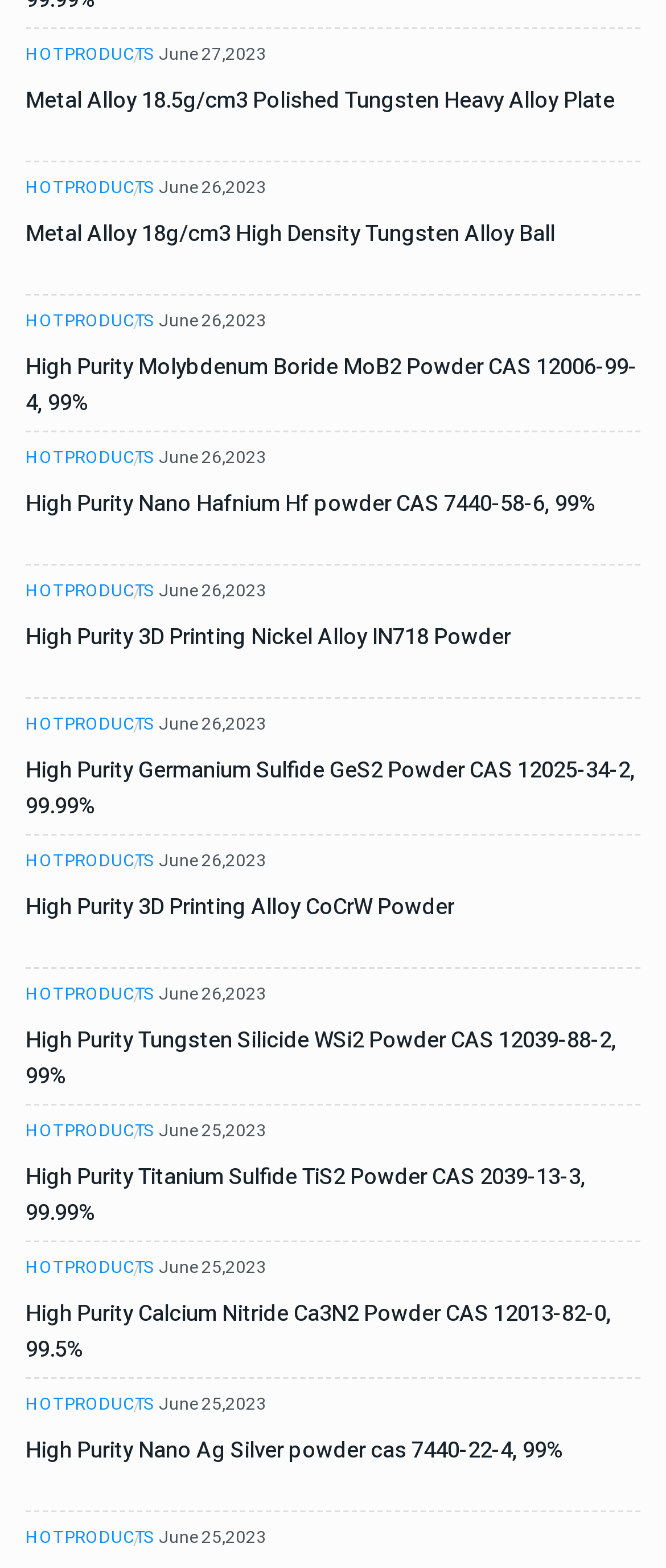What is the purity of the High Purity Nano Ag Silver powder?
Respond to the question with a single word or phrase according to the image.

99%